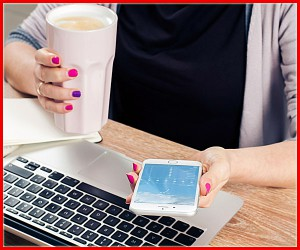Provide a thorough description of the image presented.

In this image, a person is multitasking, holding a large cup of coffee in one hand and a smartphone in the other, while seated at a desk with a laptop in front of them. The smartphone displays a bright, clear screen that may be showing an app or webpage, suggesting a moment of casual browsing or communication. The individual’s stylish nails, painted with a vibrant pink polish, add a personal touch to the scene. The laptop, featuring a stainless-steel finish, contrasts nicely with the warm tones of the wooden desk, creating a cozy yet modern workspace atmosphere perfect for productivity or leisure. This image captures the essence of contemporary life where technology and daily rituals blend seamlessly.